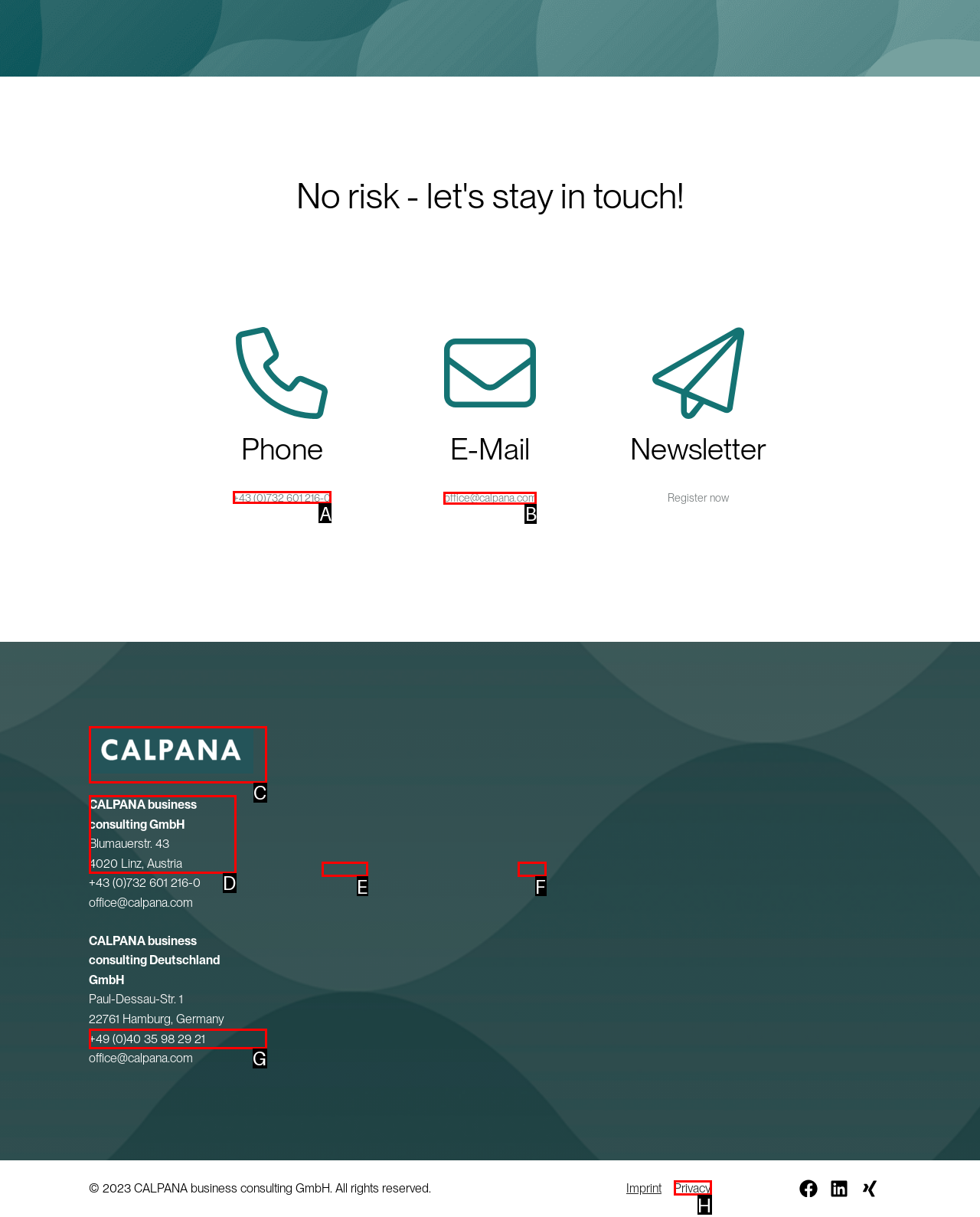Which option should be clicked to execute the task: Click the phone number?
Reply with the letter of the chosen option.

A